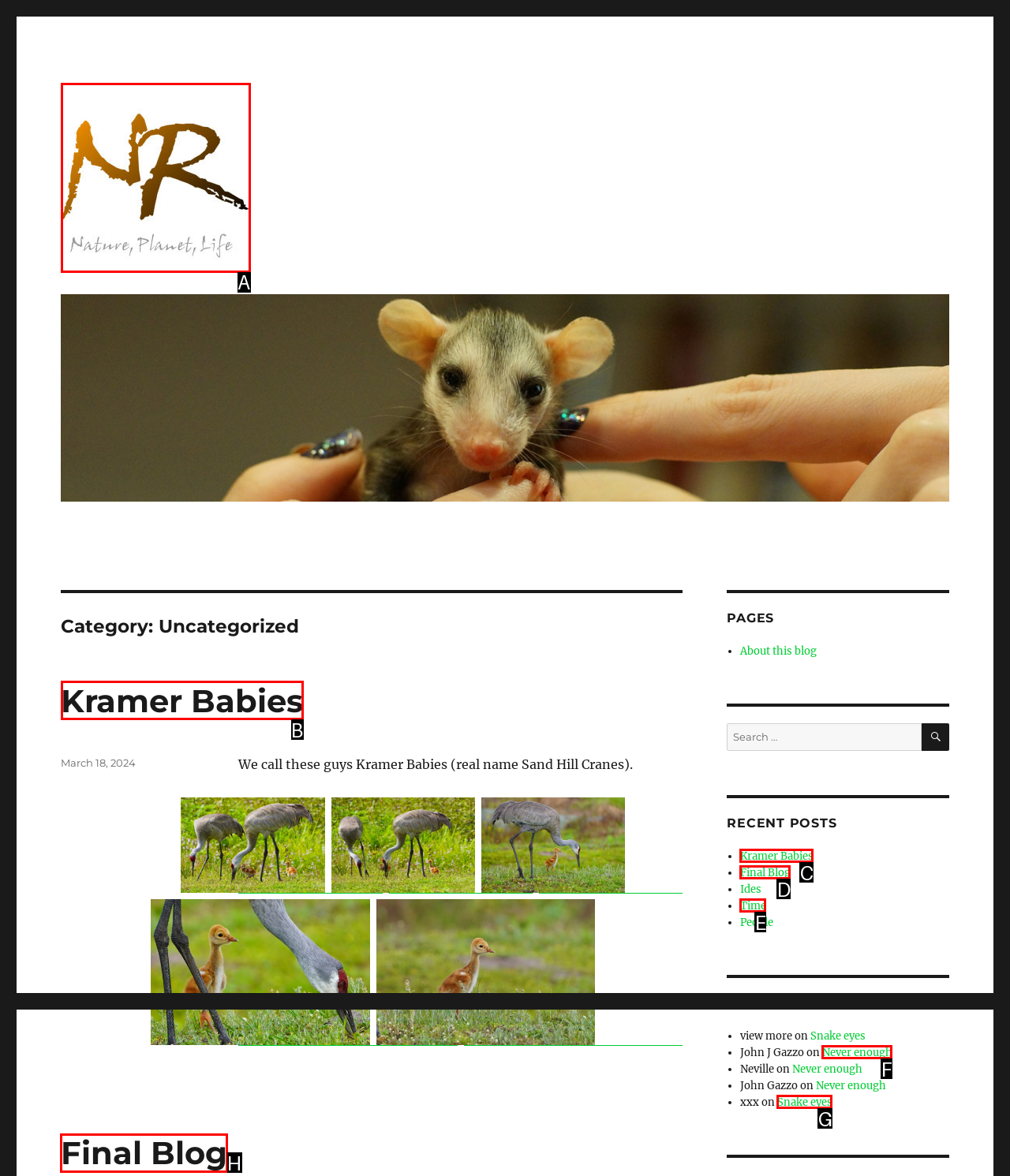Choose the HTML element you need to click to achieve the following task: Read the 'Final Blog' post
Respond with the letter of the selected option from the given choices directly.

H